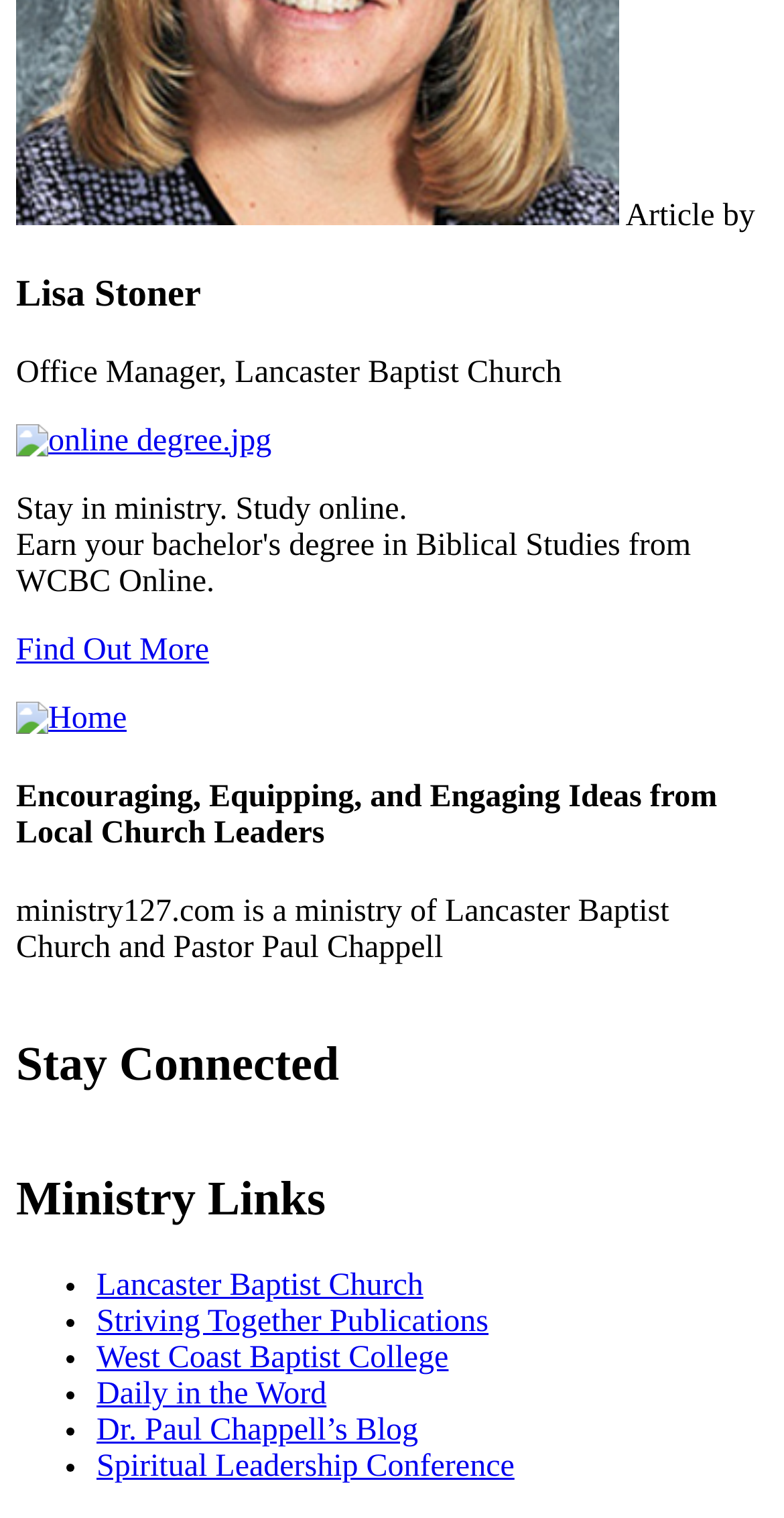Can you specify the bounding box coordinates of the area that needs to be clicked to fulfill the following instruction: "Click on 'Find Out More'"?

[0.021, 0.417, 0.267, 0.439]